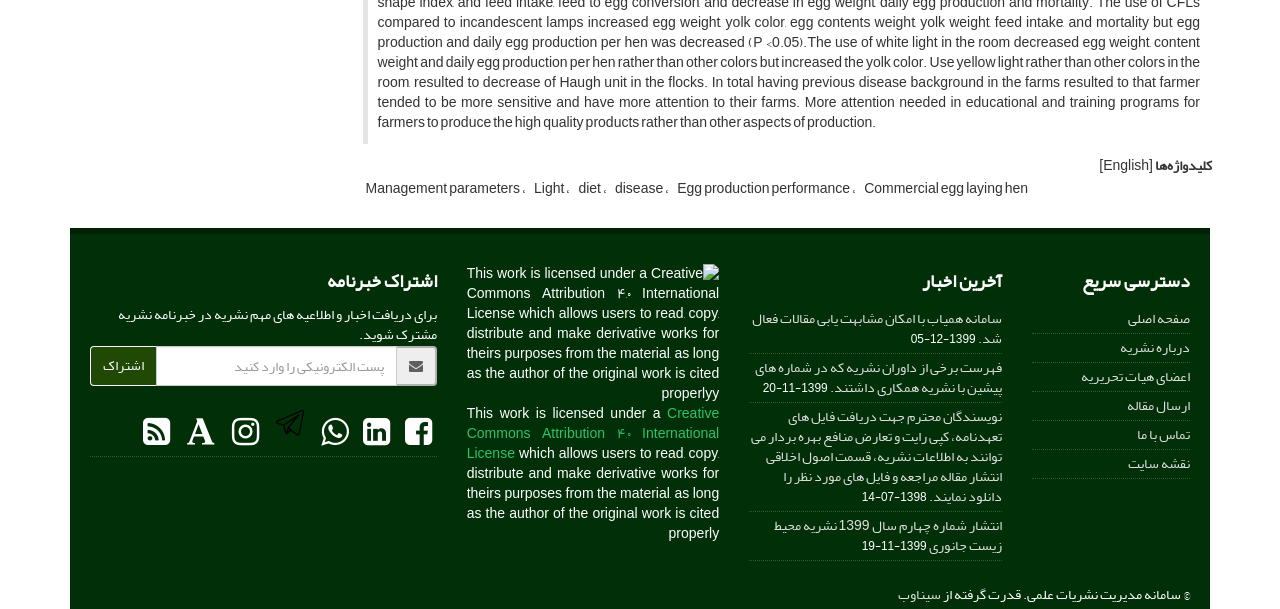Using the information in the image, give a comprehensive answer to the question: 
What is the copyright information?

I found a static text '© سامانه مدیریت نشریات علمی.' which means 'copyright of scientific publication management system' in English. Therefore, the copyright information is that the website is copyrighted by the scientific publication management system.